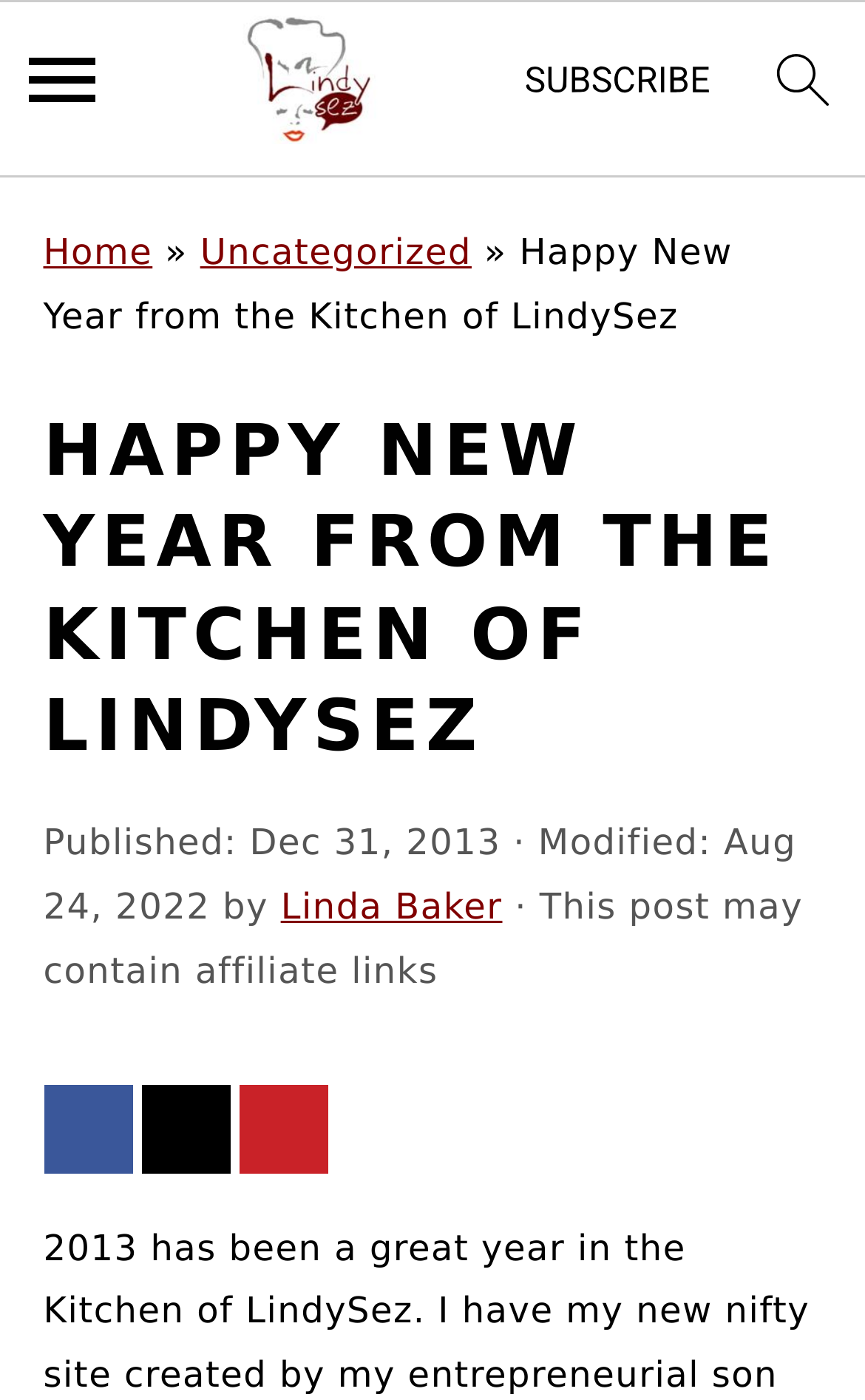Identify the bounding box coordinates of the specific part of the webpage to click to complete this instruction: "view post details".

[0.05, 0.289, 0.95, 0.717]